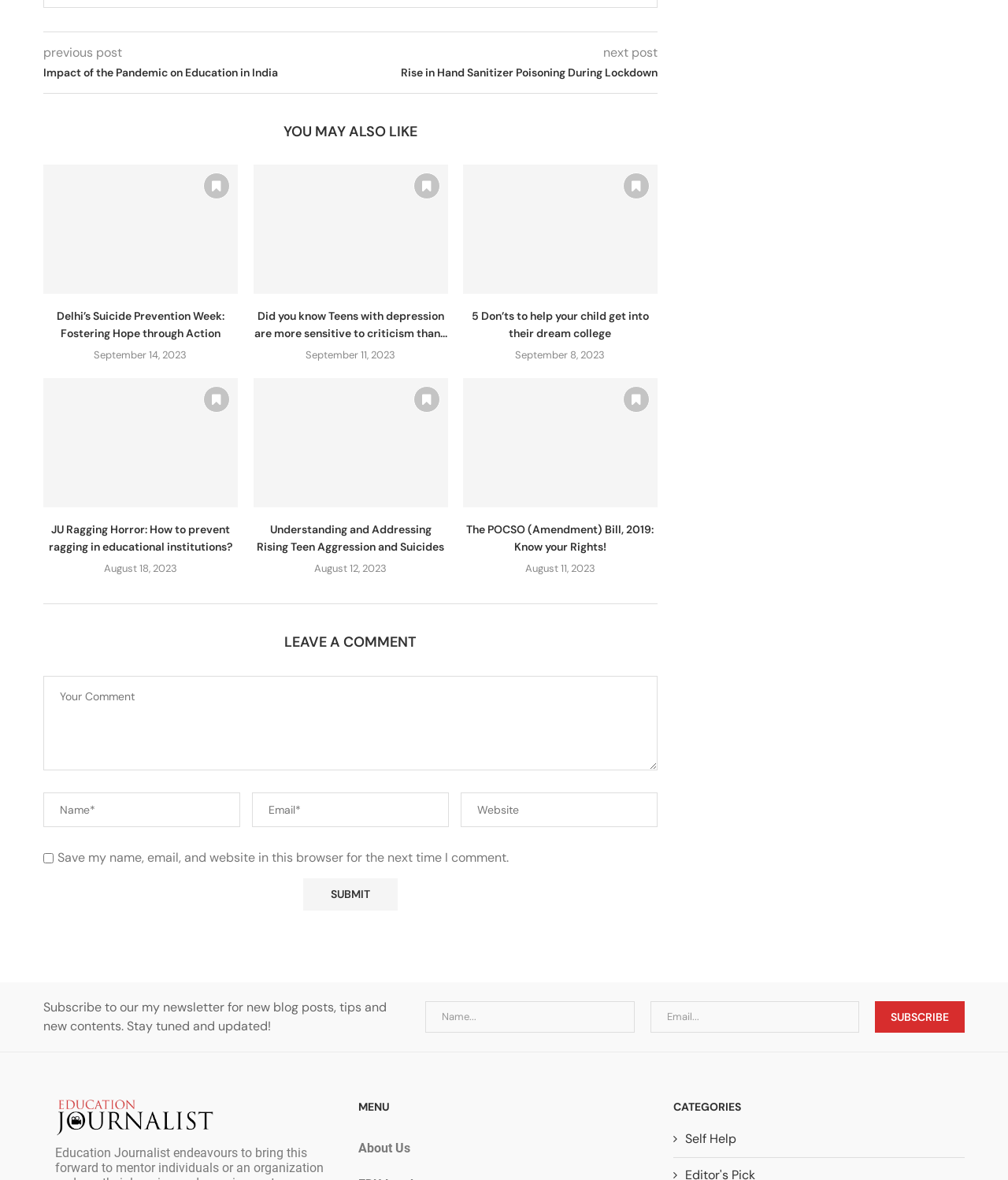Extract the bounding box for the UI element that matches this description: "Self Help".

[0.668, 0.958, 0.957, 0.973]